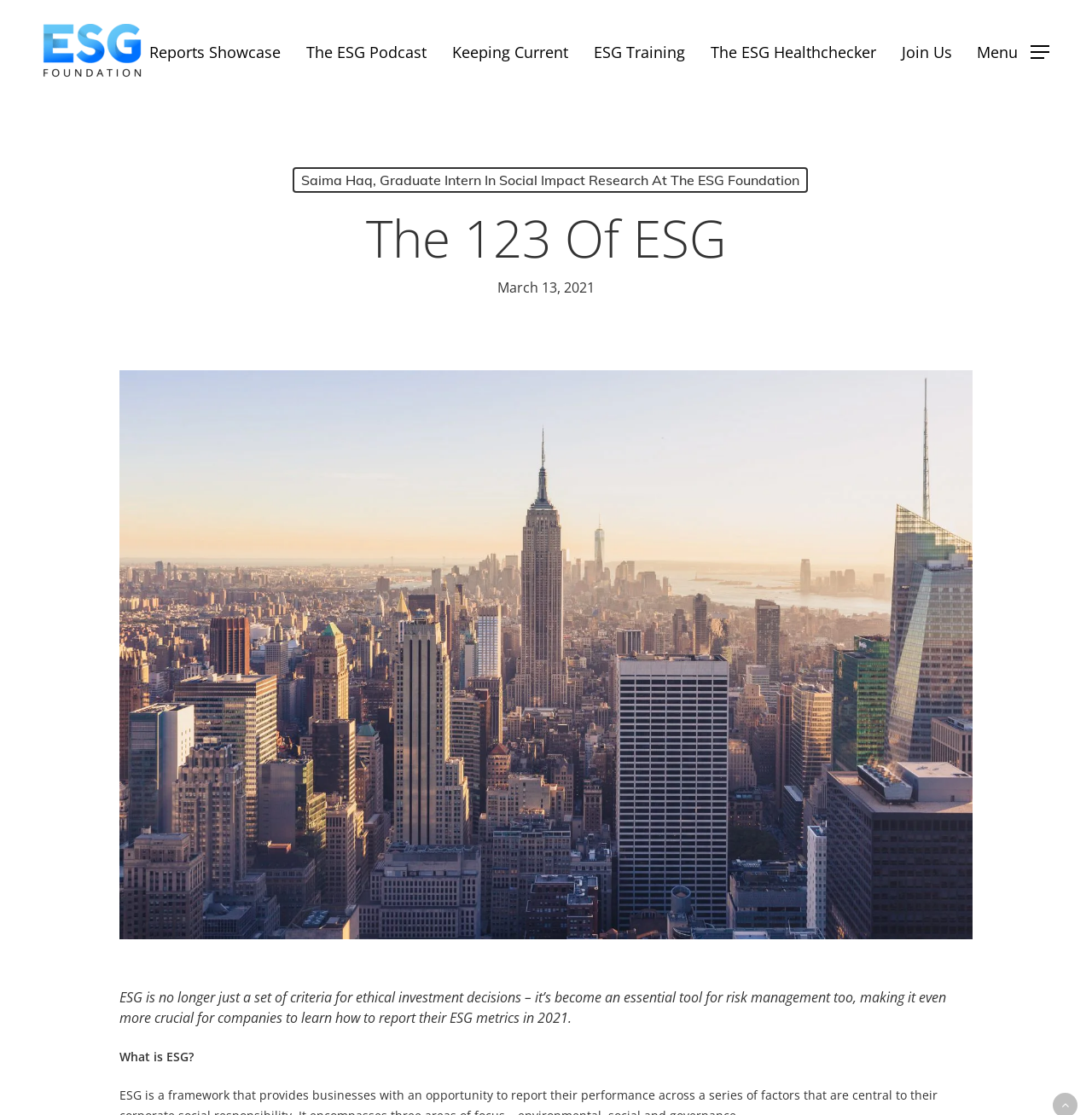What is the purpose of ESG?
Based on the image, answer the question with as much detail as possible.

The purpose of ESG can be inferred from the text on the webpage, which states that 'ESG is no longer just a set of criteria for ethical investment decisions – it’s become an essential tool for risk management too'.